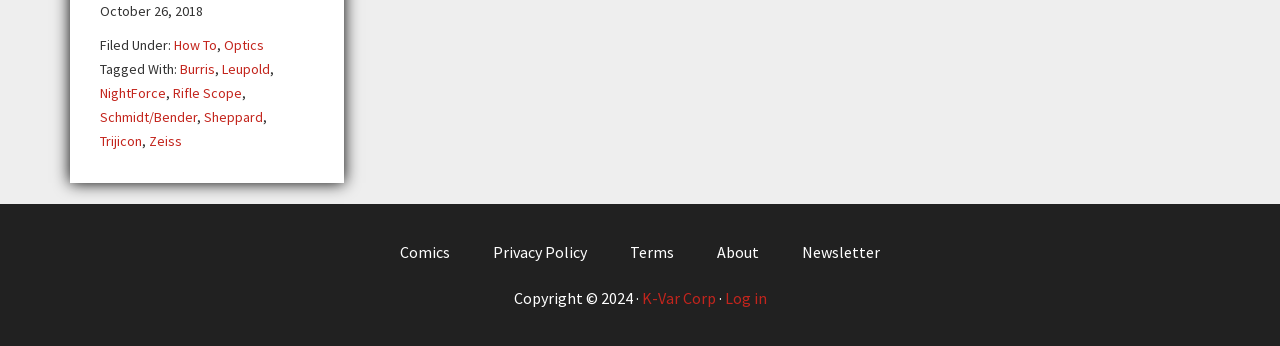Please specify the bounding box coordinates of the area that should be clicked to accomplish the following instruction: "Click on the 'Rifle Scope' link". The coordinates should consist of four float numbers between 0 and 1, i.e., [left, top, right, bottom].

[0.135, 0.242, 0.189, 0.294]